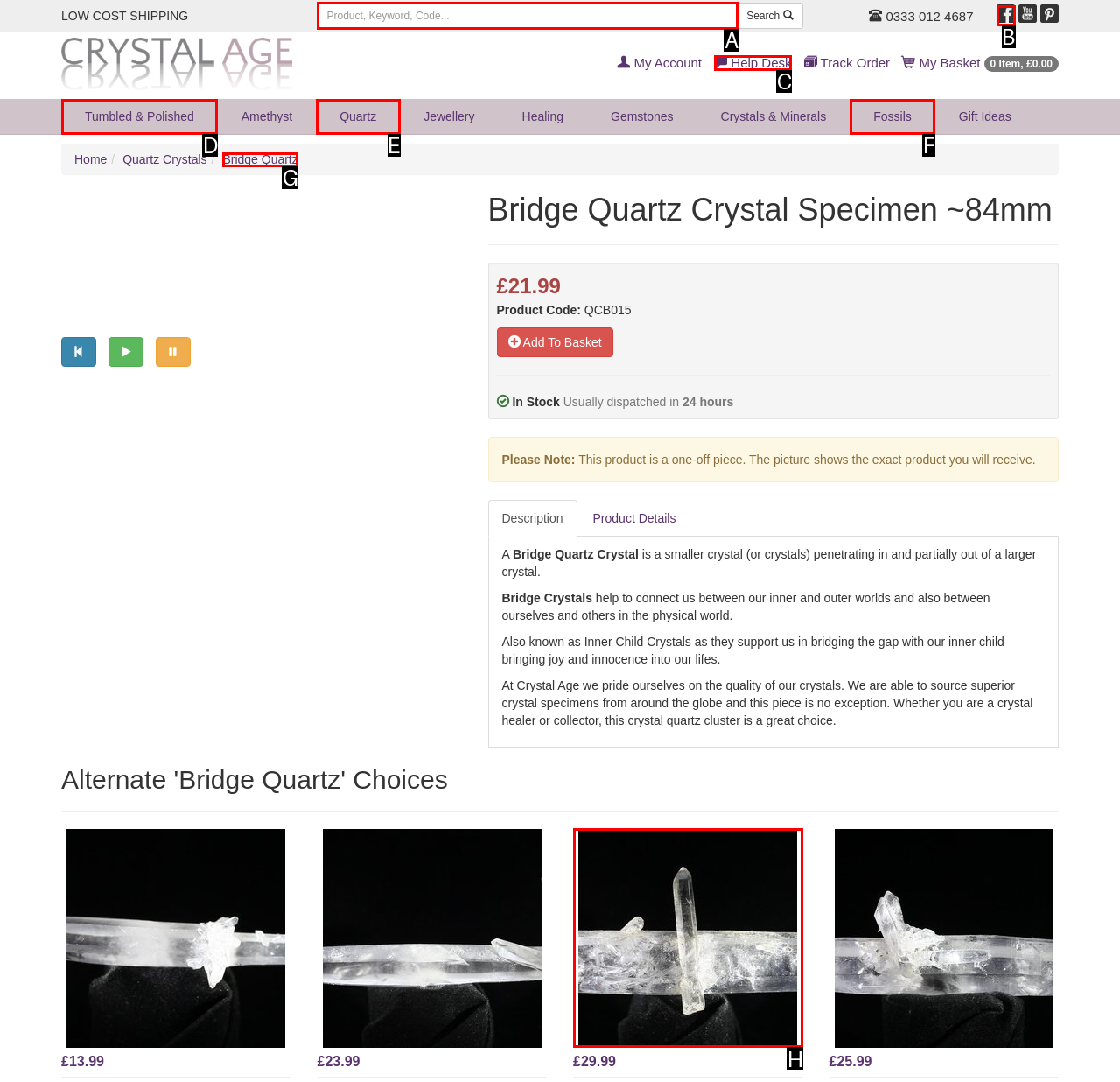For the task: Search for a product, tell me the letter of the option you should click. Answer with the letter alone.

A